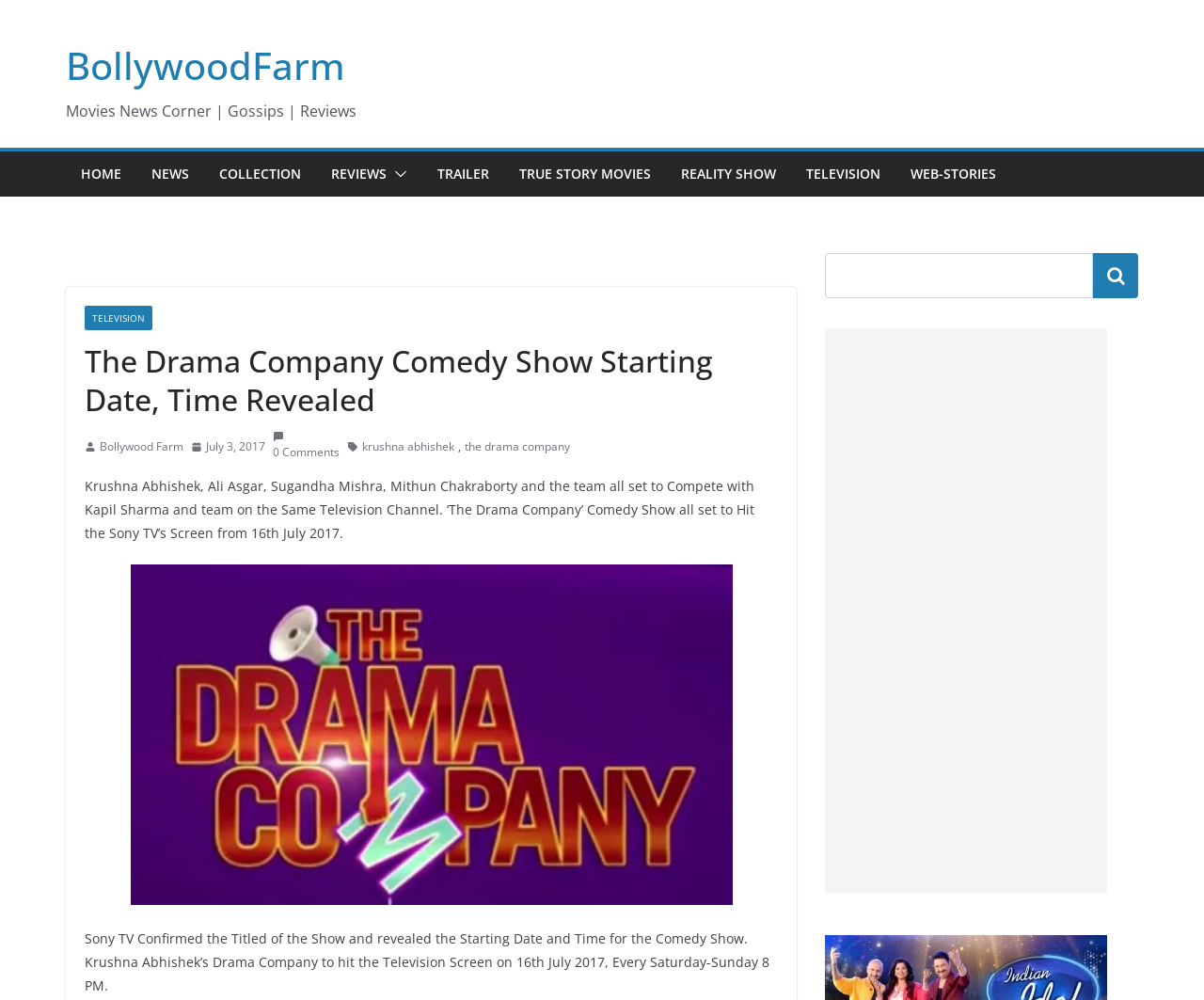Locate the bounding box coordinates of the segment that needs to be clicked to meet this instruction: "Check the comments".

[0.227, 0.431, 0.282, 0.462]